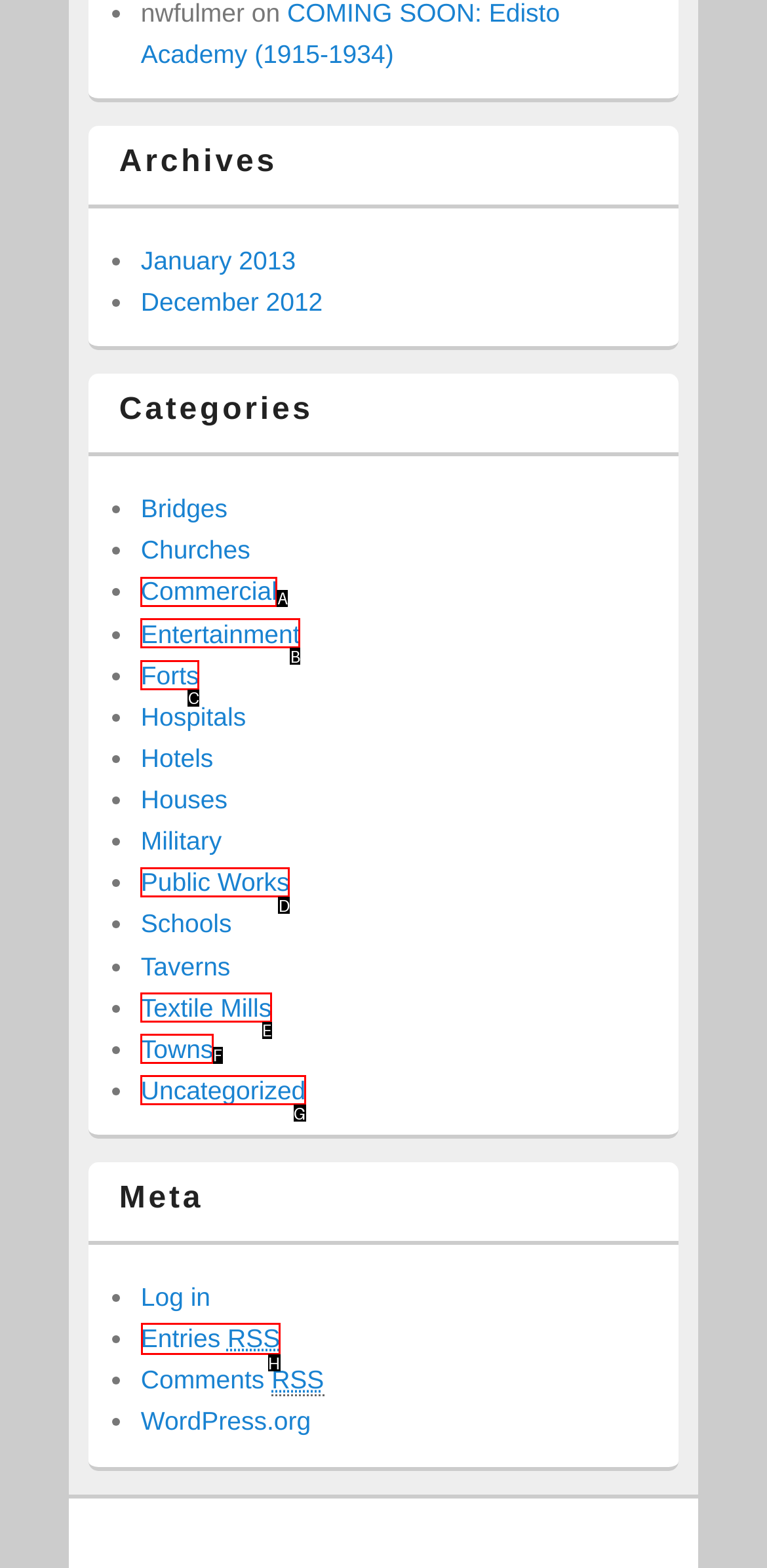Choose the HTML element you need to click to achieve the following task: Subscribe to Entries RSS
Respond with the letter of the selected option from the given choices directly.

H